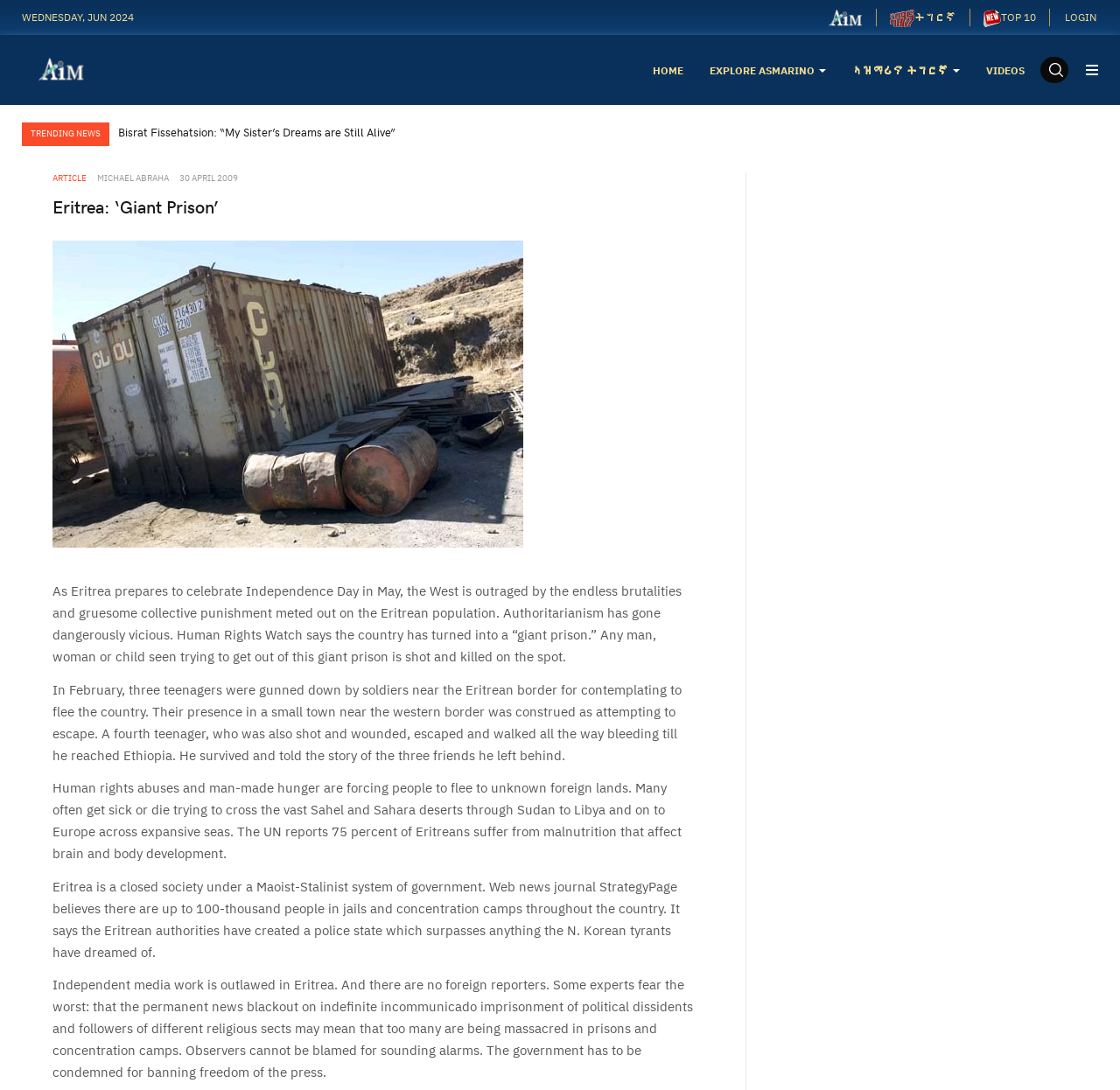Use the details in the image to answer the question thoroughly: 
What is the name of the media outlet?

The answer can be found in the top-right corner of the webpage, where it says 'Asmarino English Pages' and 'ትግርኛ ትግርኛ'.